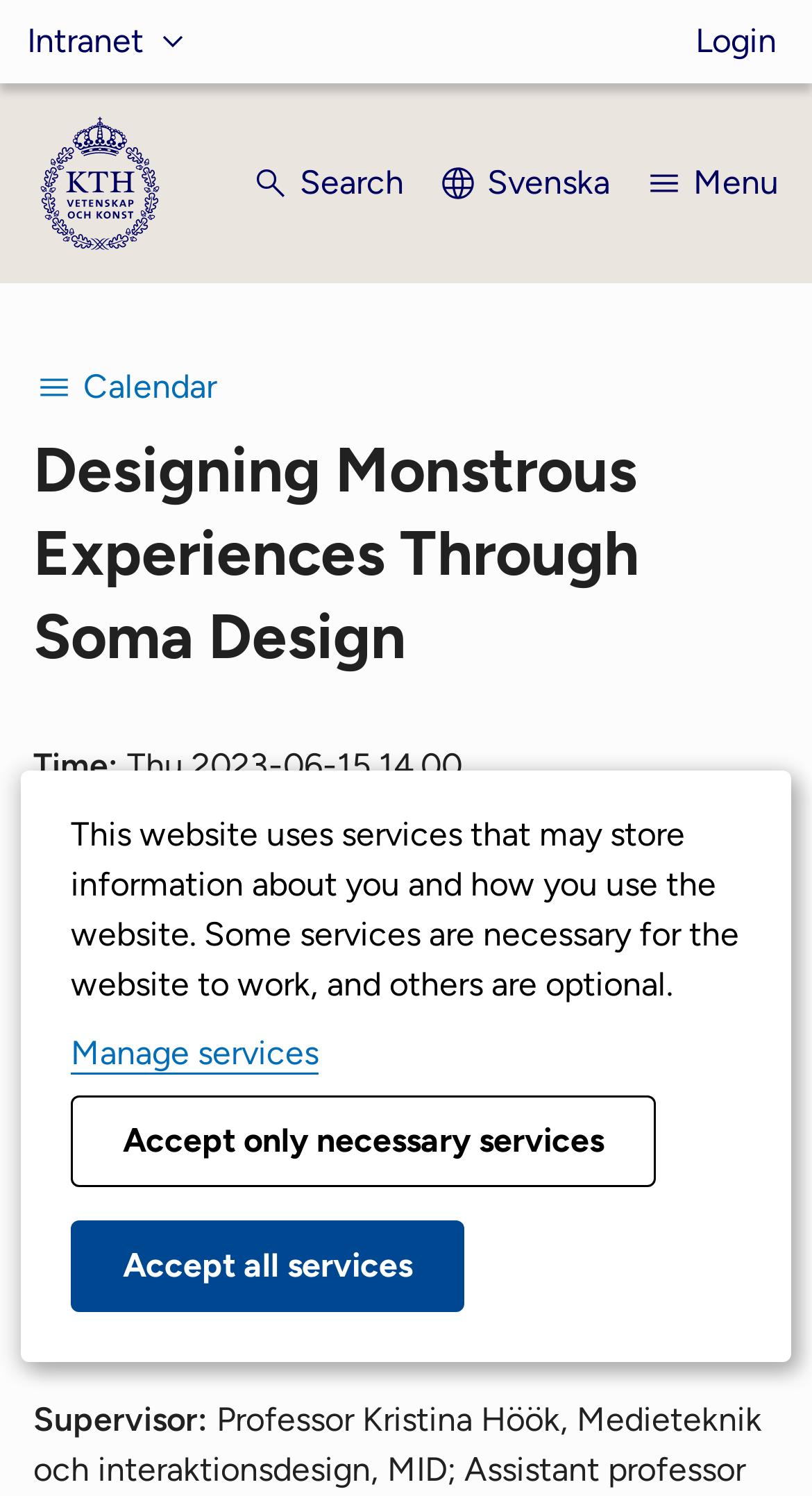Please find and provide the title of the webpage.

Designing Monstrous Experiences Through Soma Design